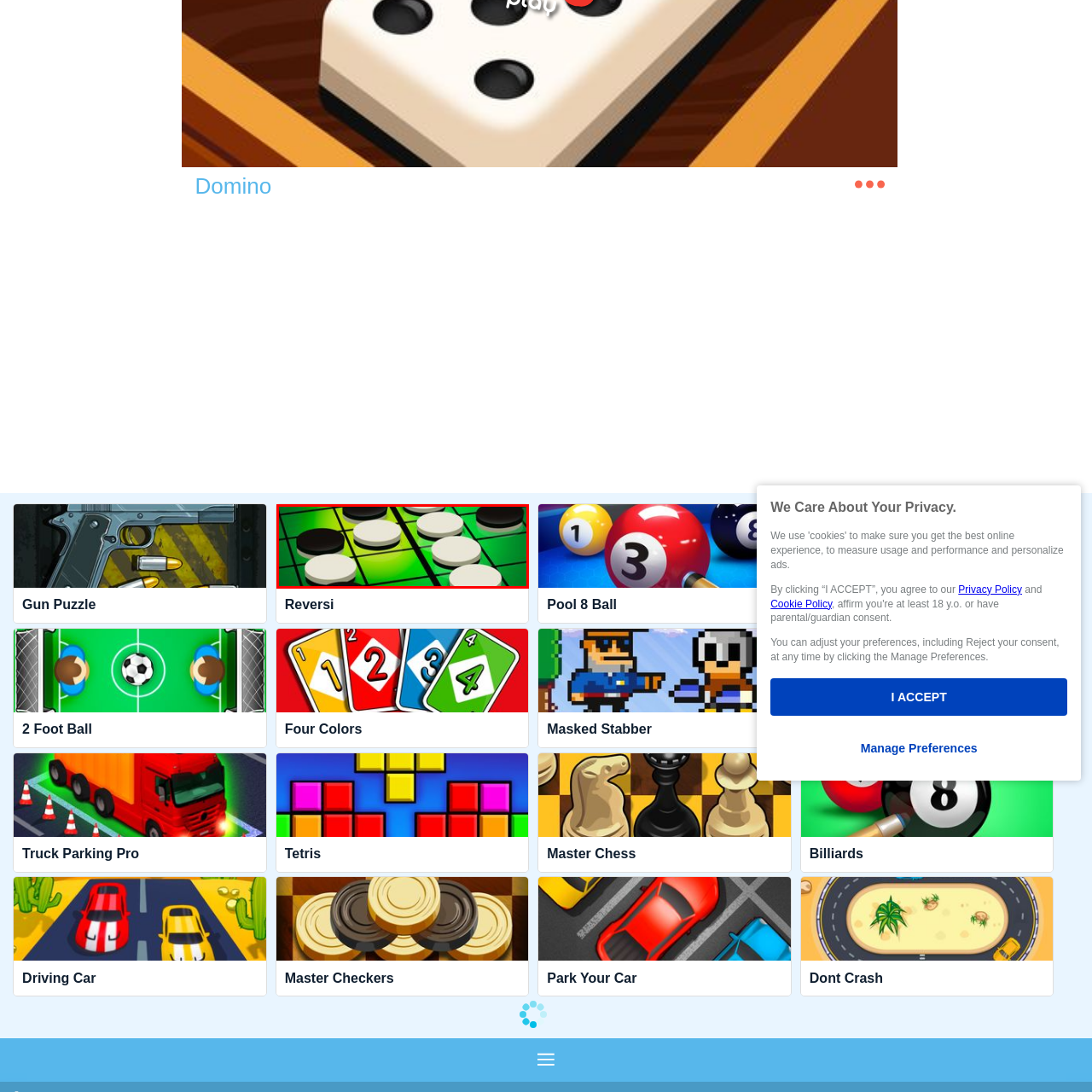Observe the image area highlighted by the pink border and answer the ensuing question in detail, using the visual cues: 
What are the colors of the discs?

The caption states that the discs are 'black and white' and that some of them are flipped to showcase their 'contrasting colors', implying that one side is black and the other is white.